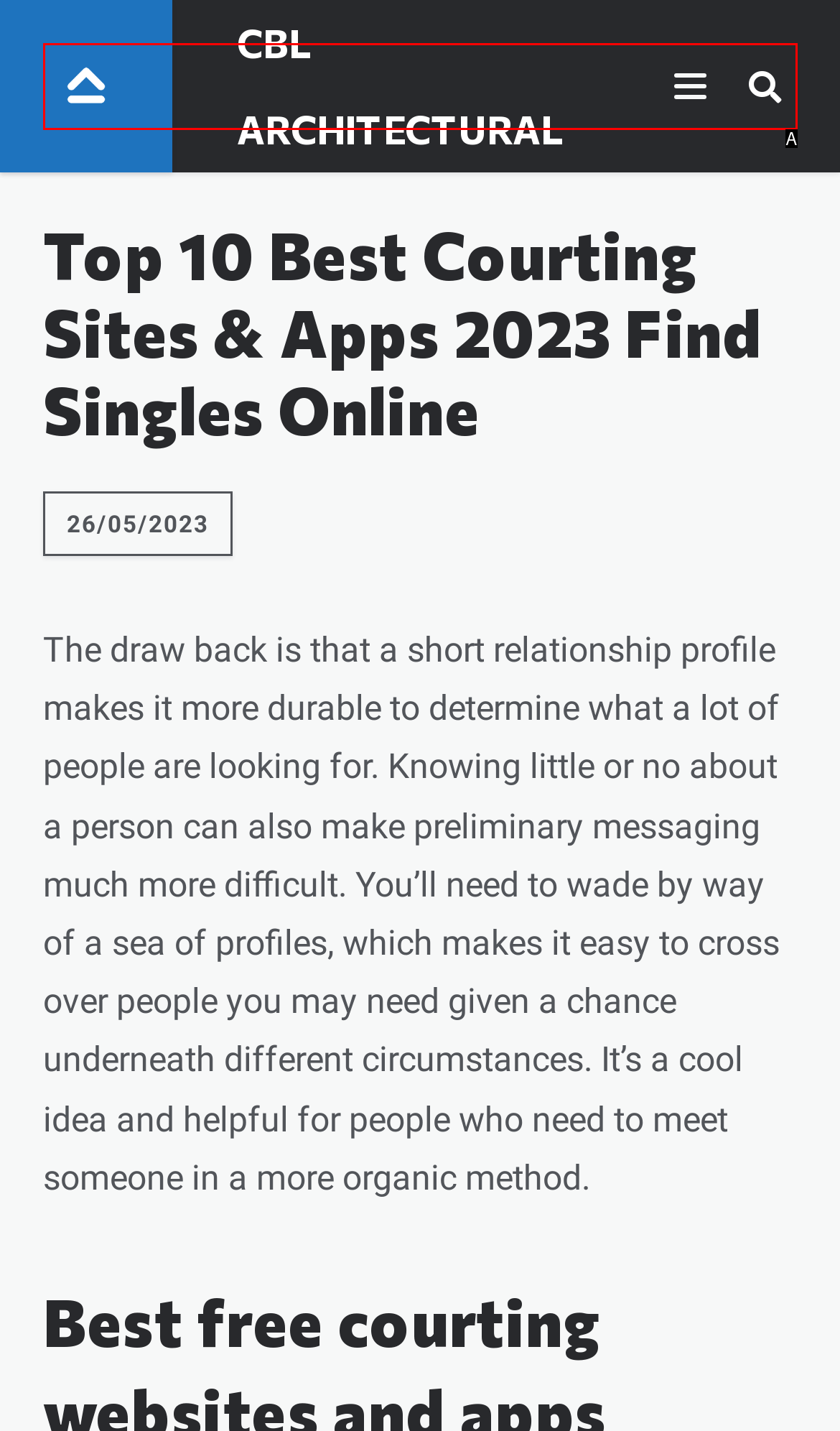Find the HTML element that matches the description provided: parent_node: Message name="form_fields[message]" placeholder="Message"
Answer using the corresponding option letter.

None